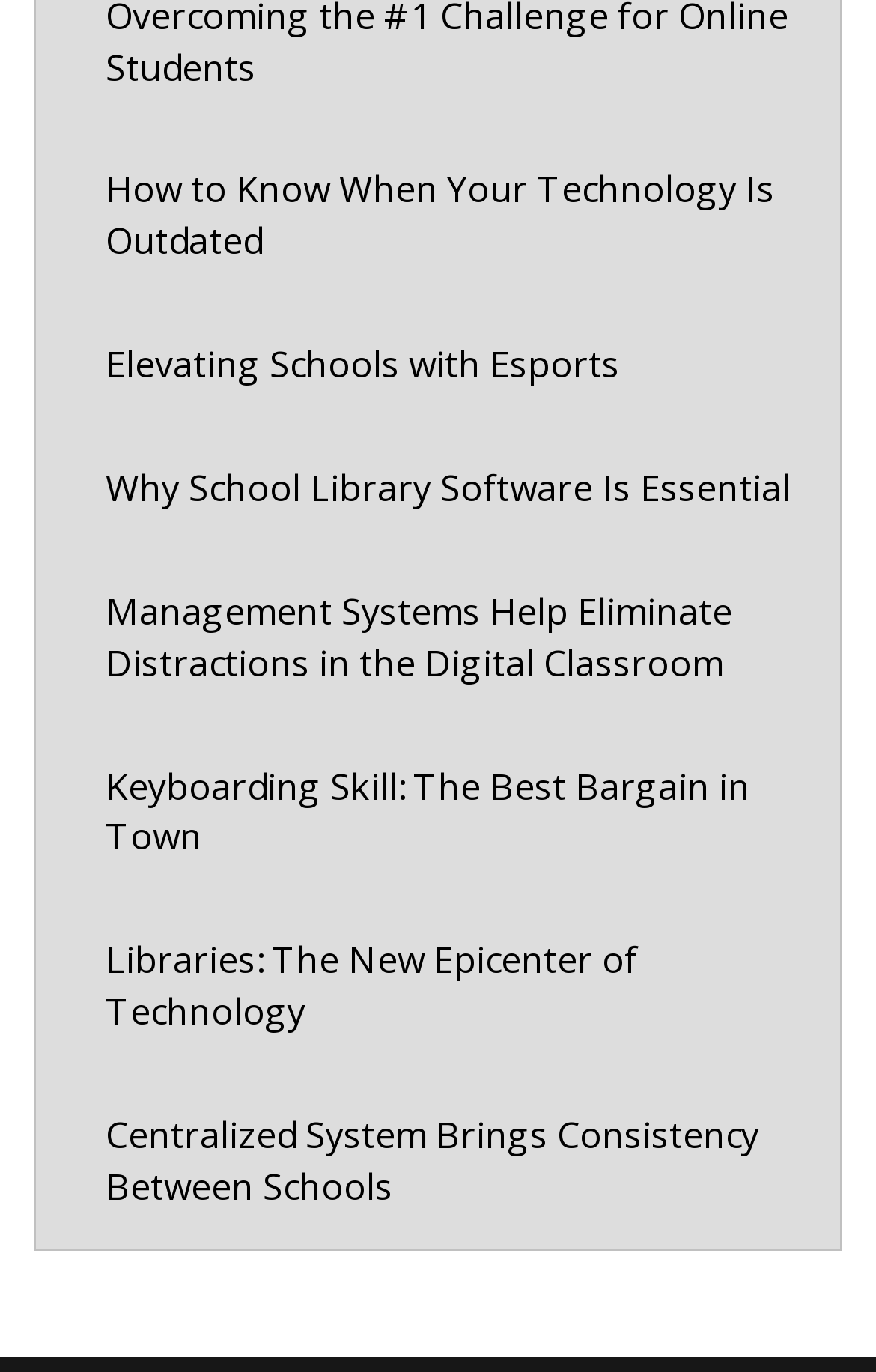Find and provide the bounding box coordinates for the UI element described with: "Elevating Schools with Esports".

[0.1, 0.234, 0.938, 0.298]